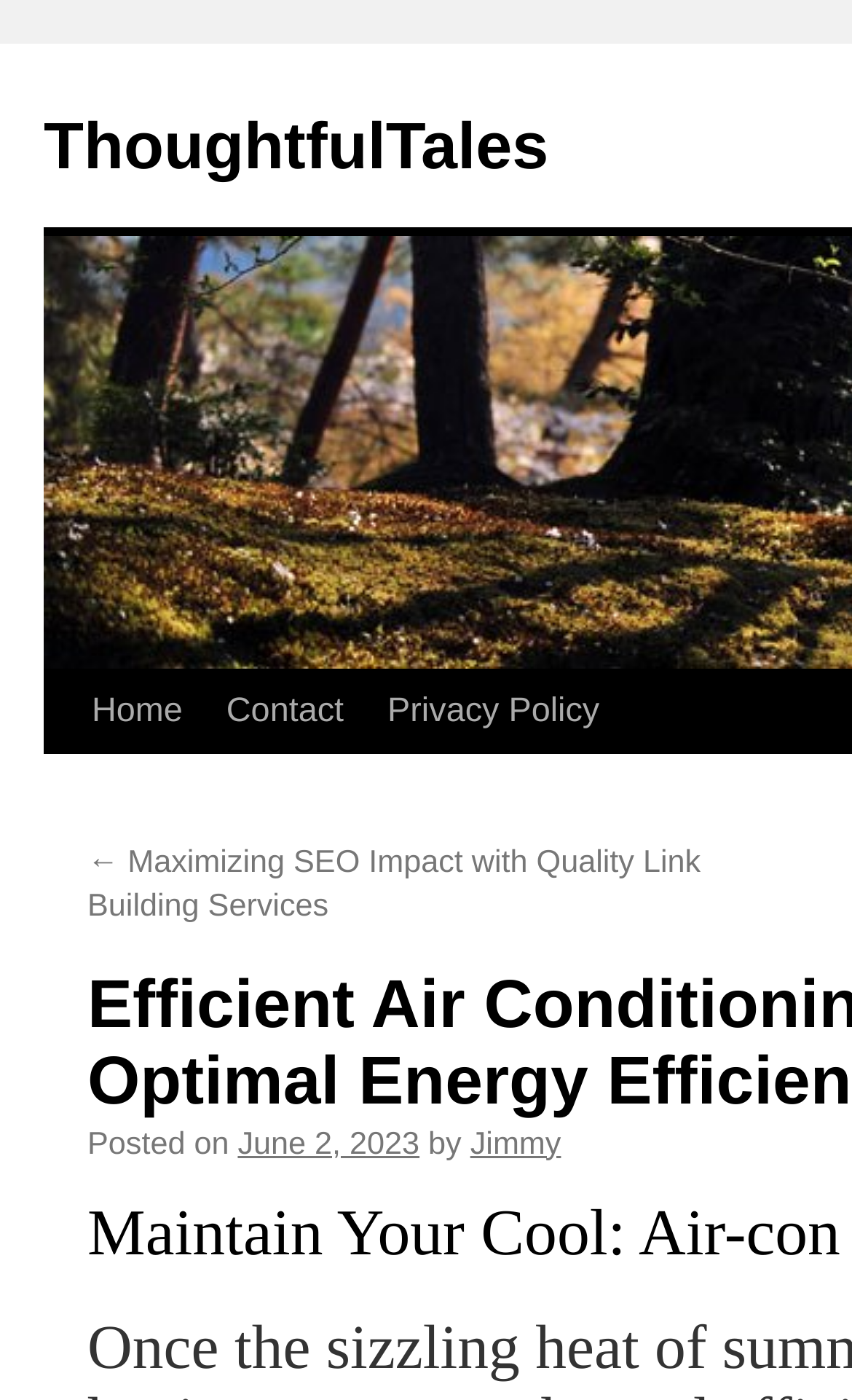How many navigation links are there?
From the image, respond using a single word or phrase.

4